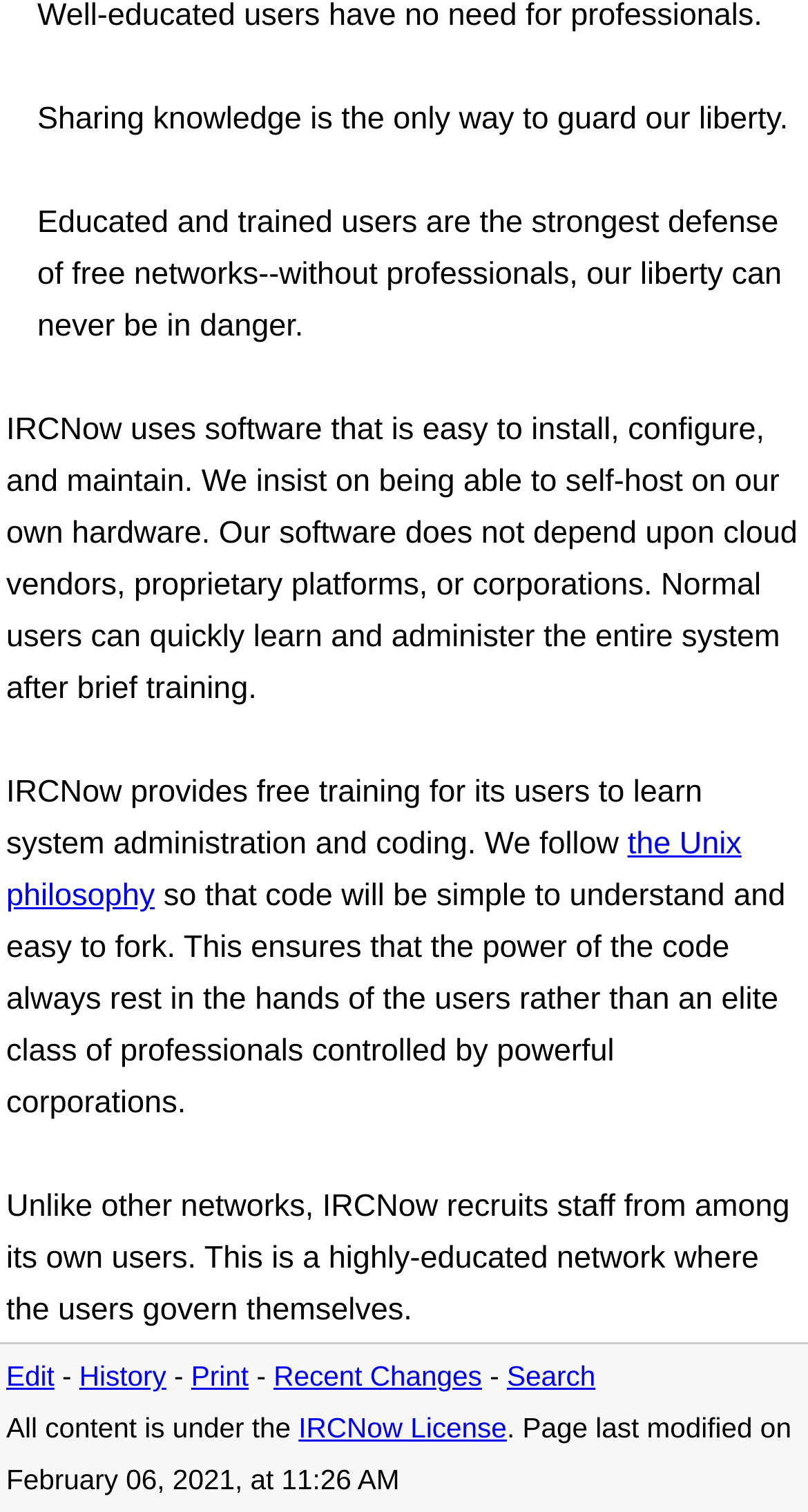Using the element description the Unix philosophy, predict the bounding box coordinates for the UI element. Provide the coordinates in (top-left x, top-left y, bottom-right x, bottom-right y) format with values ranging from 0 to 1.

[0.008, 0.547, 0.918, 0.605]